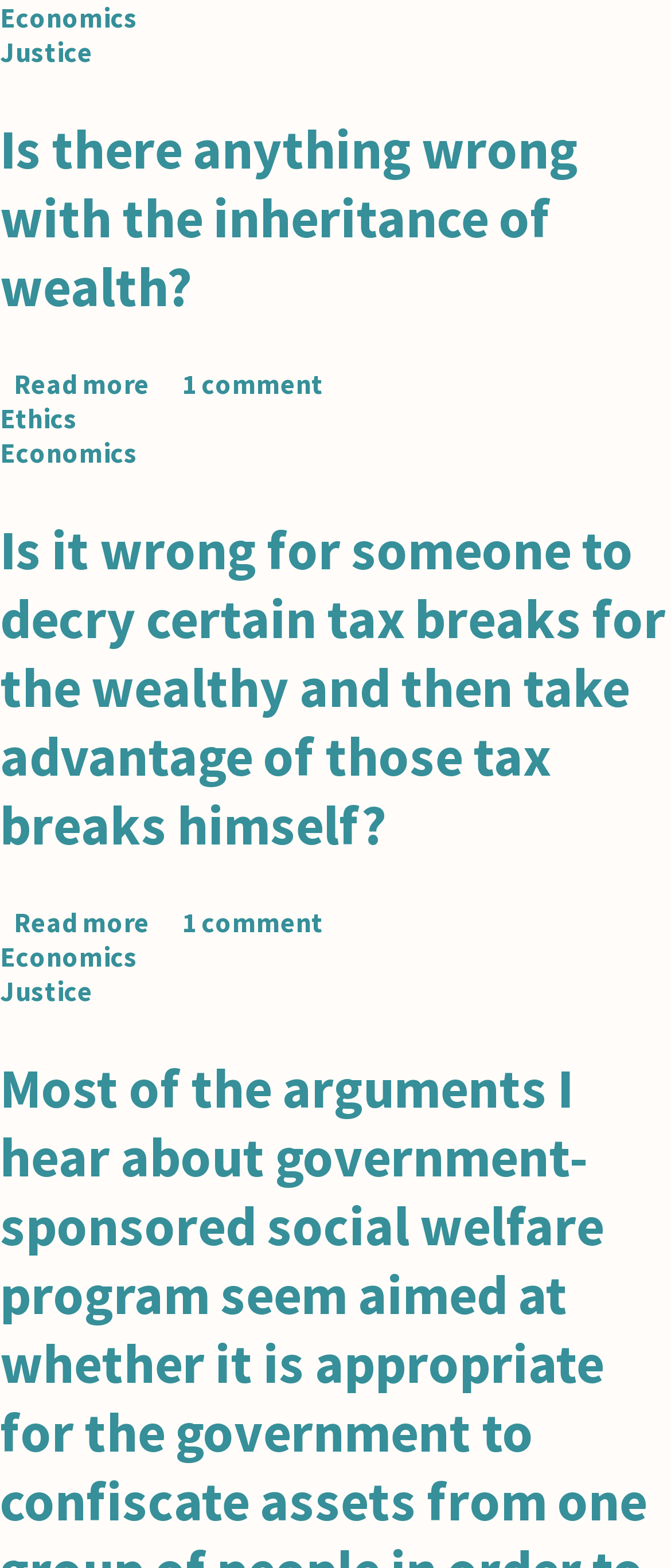Please determine and provide the text content of the webpage's heading.

Is there anything wrong with the inheritance of wealth?